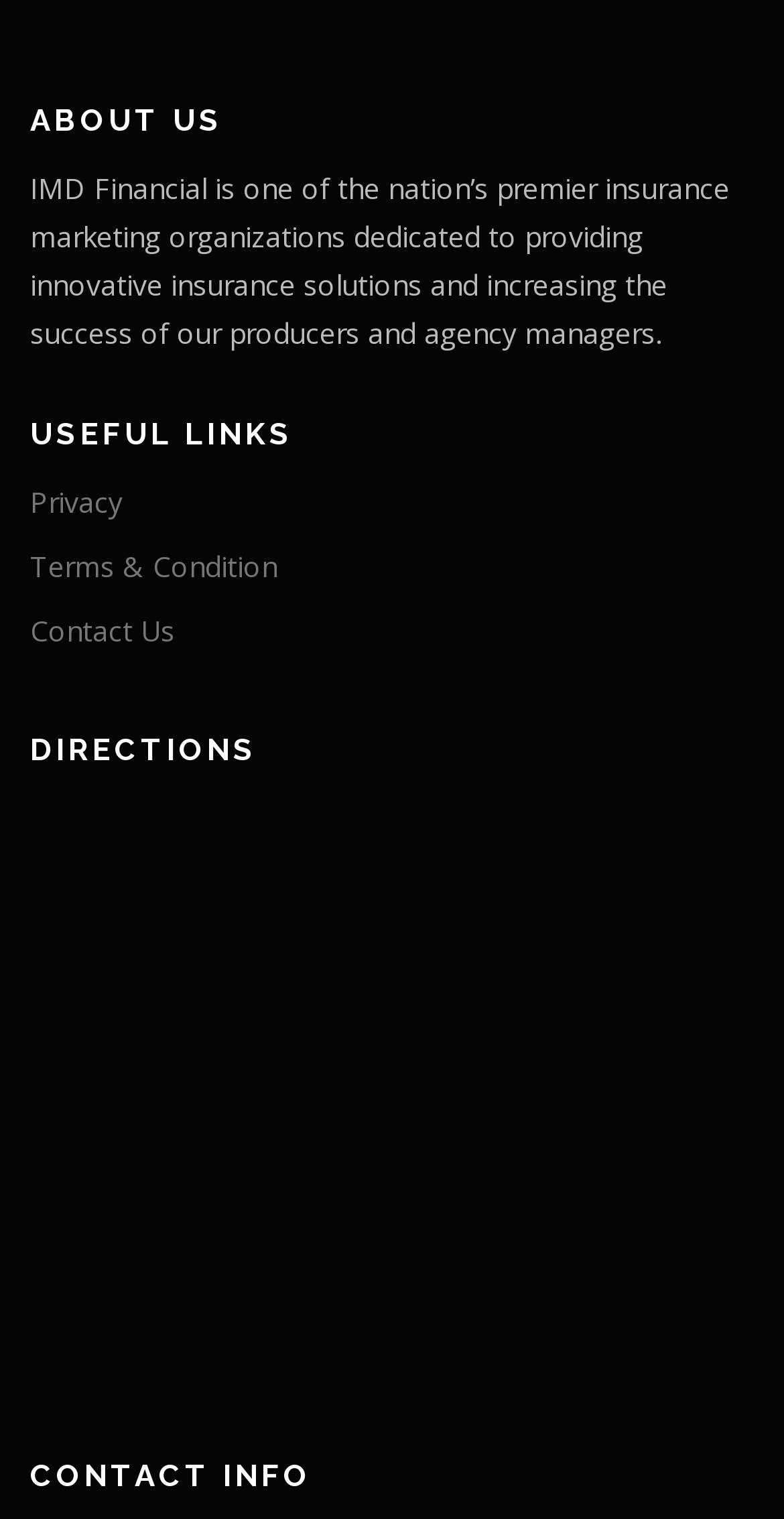Give a short answer using one word or phrase for the question:
How many sections are there on the webpage?

3